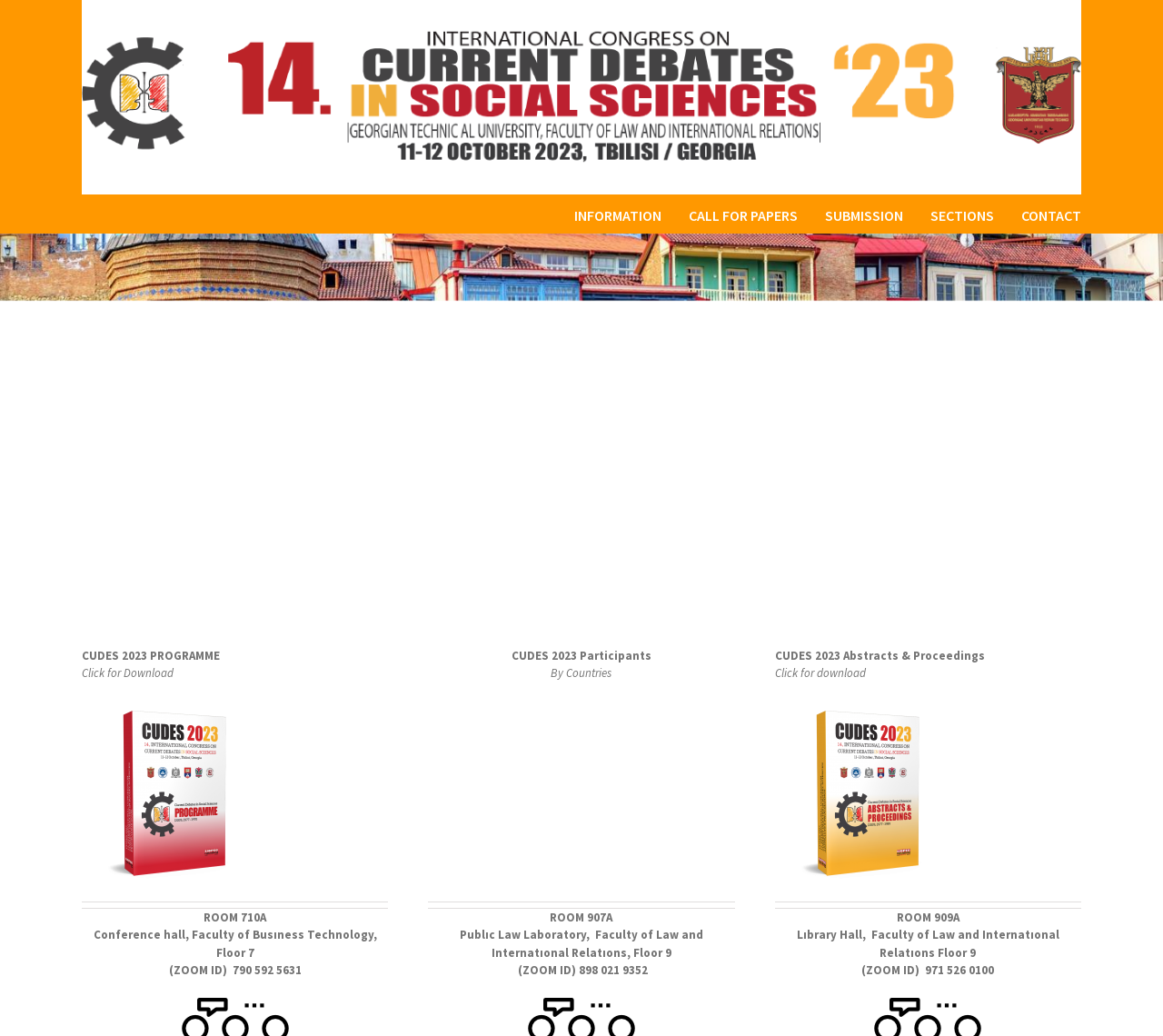Predict the bounding box coordinates of the area that should be clicked to accomplish the following instruction: "Go to INFORMATION page". The bounding box coordinates should consist of four float numbers between 0 and 1, i.e., [left, top, right, bottom].

[0.494, 0.188, 0.569, 0.225]